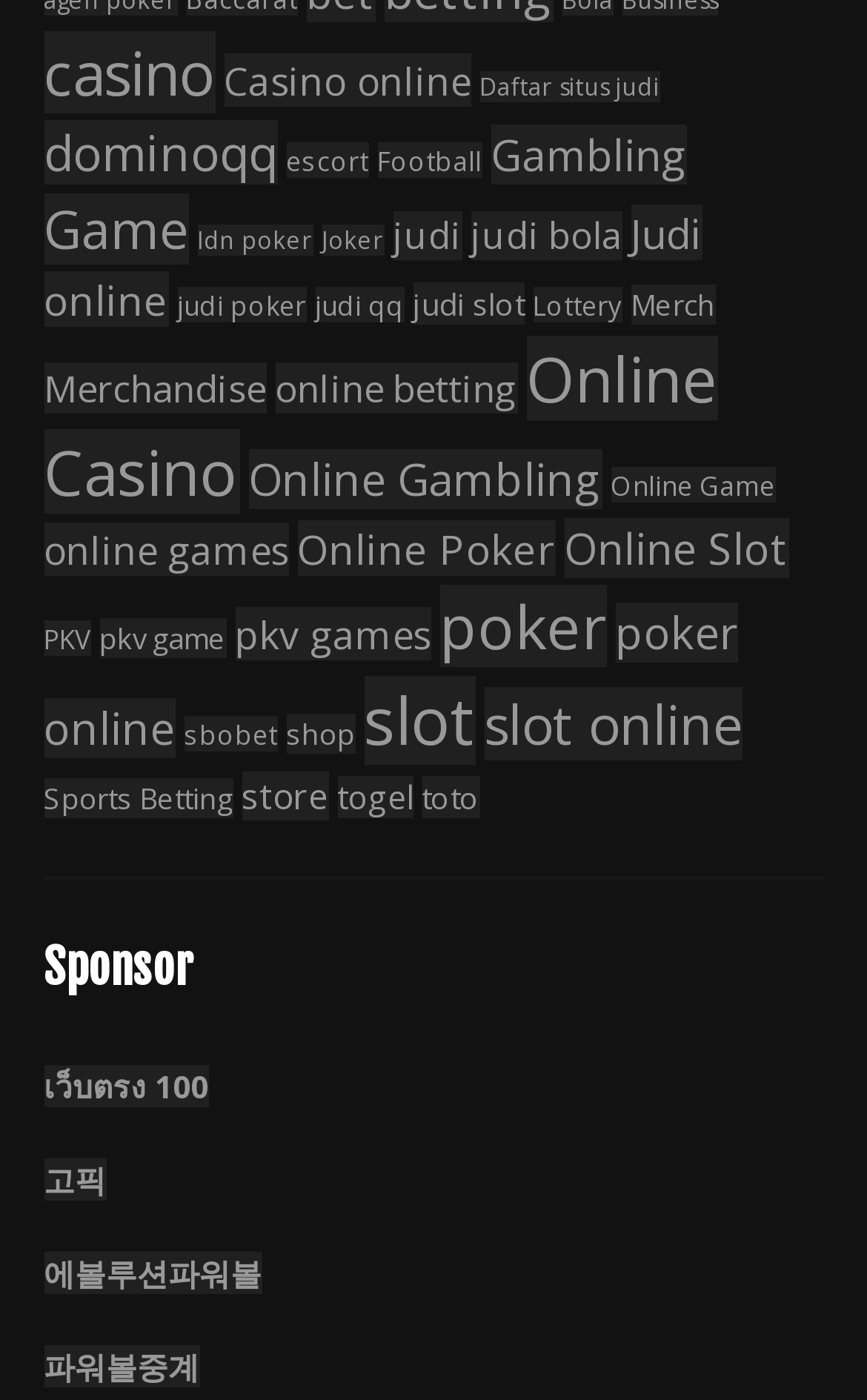Give a short answer to this question using one word or a phrase:
How many categories are related to poker?

5